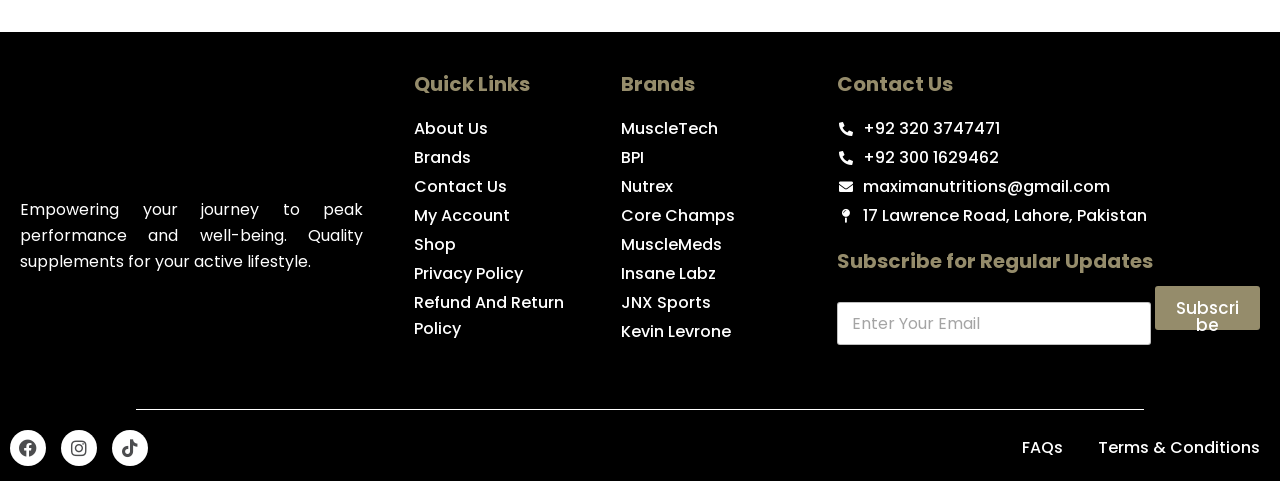Please find the bounding box for the UI element described by: "+92 320 3747471".

[0.654, 0.241, 0.984, 0.295]